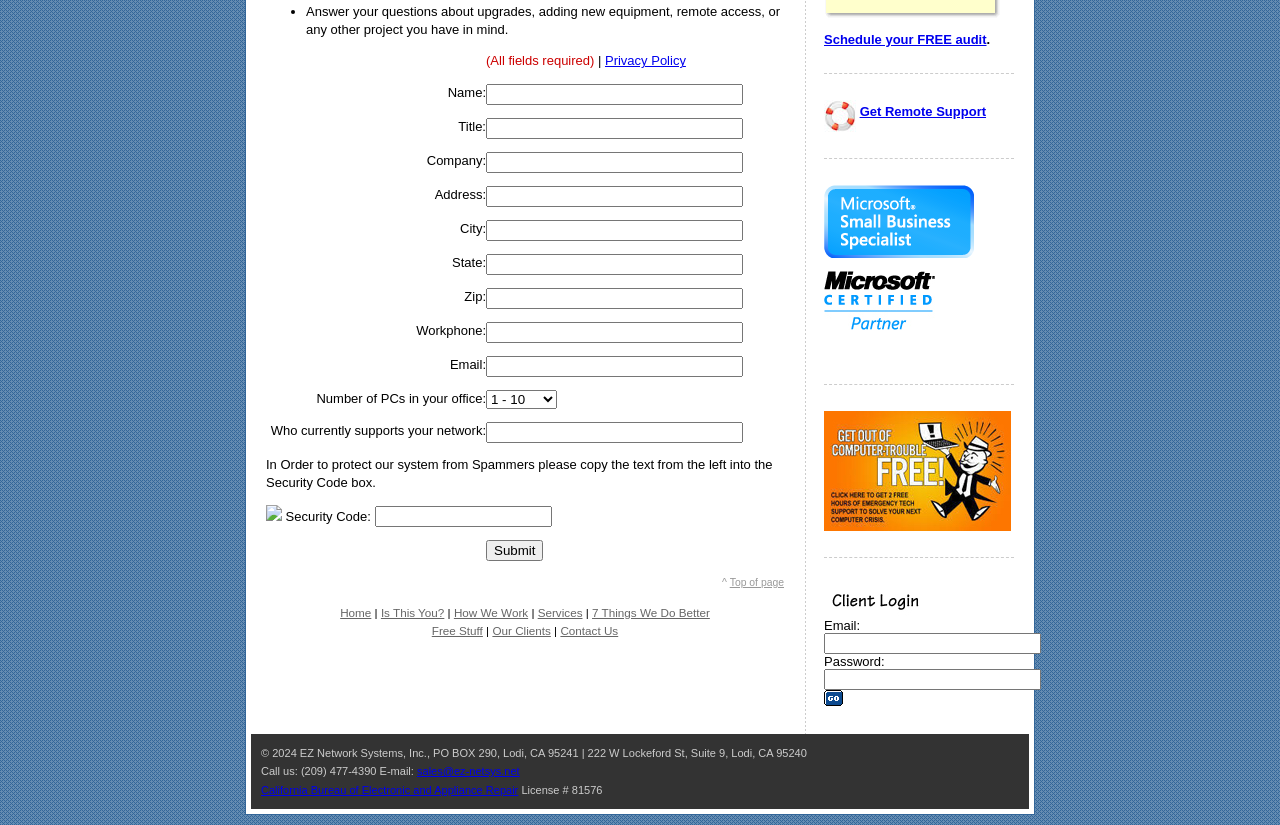Find the bounding box coordinates for the HTML element described as: "parent_node: Email: Password: name="txtemail"". The coordinates should consist of four float values between 0 and 1, i.e., [left, top, right, bottom].

[0.644, 0.767, 0.813, 0.793]